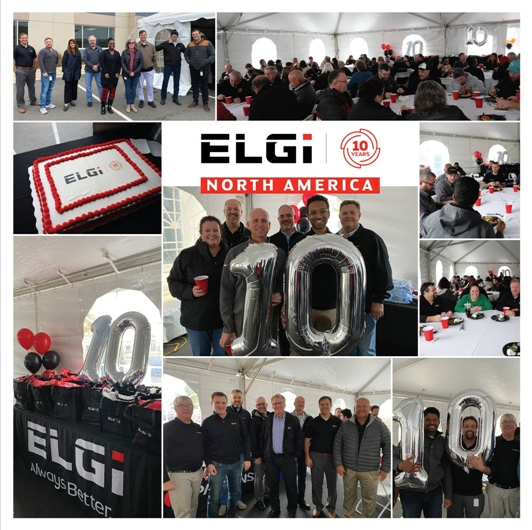Answer the following inquiry with a single word or phrase:
In what year was ELGi established in North America?

2012